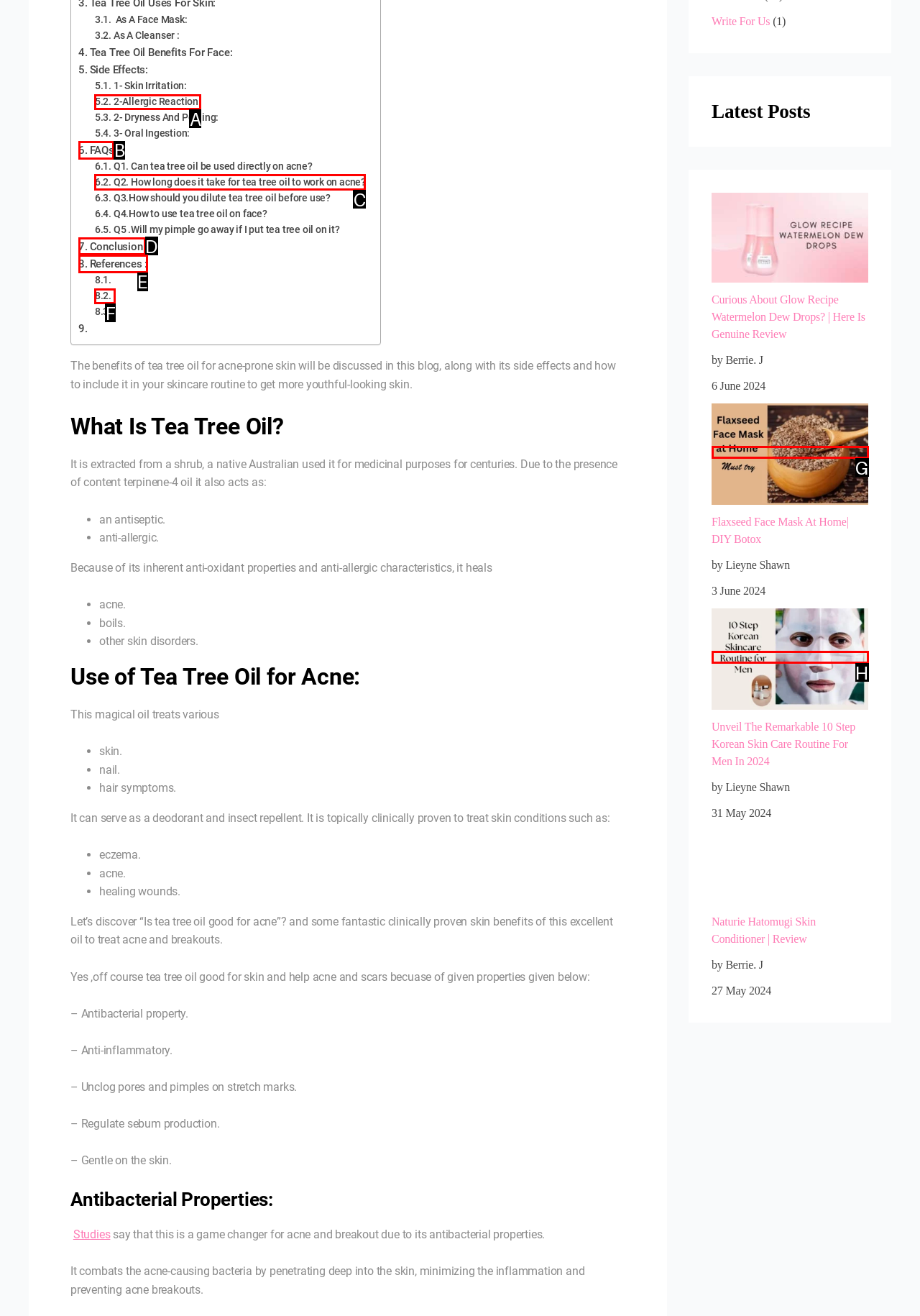From the provided options, which letter corresponds to the element described as: May 10 2016, 4:12 AM
Answer with the letter only.

None